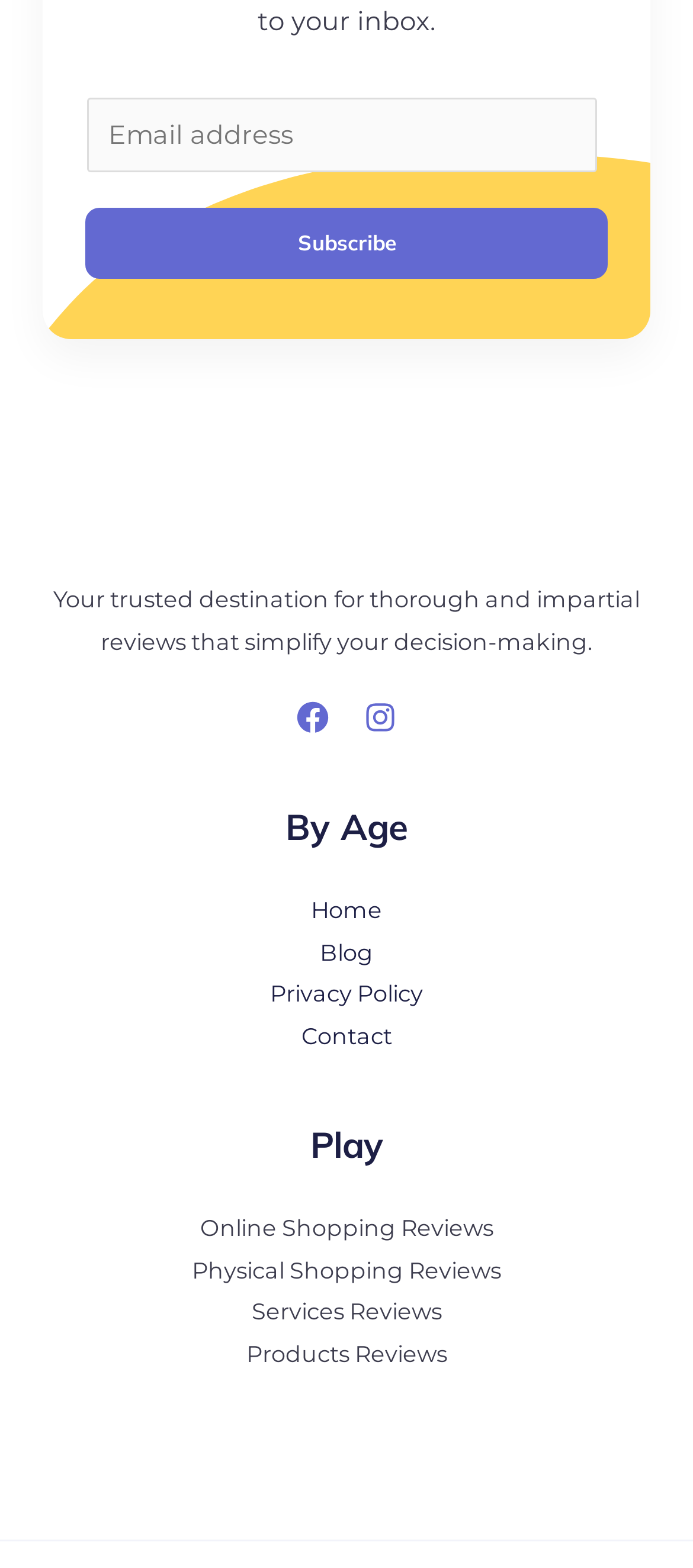Provide a one-word or short-phrase answer to the question:
How many social media links are present?

2